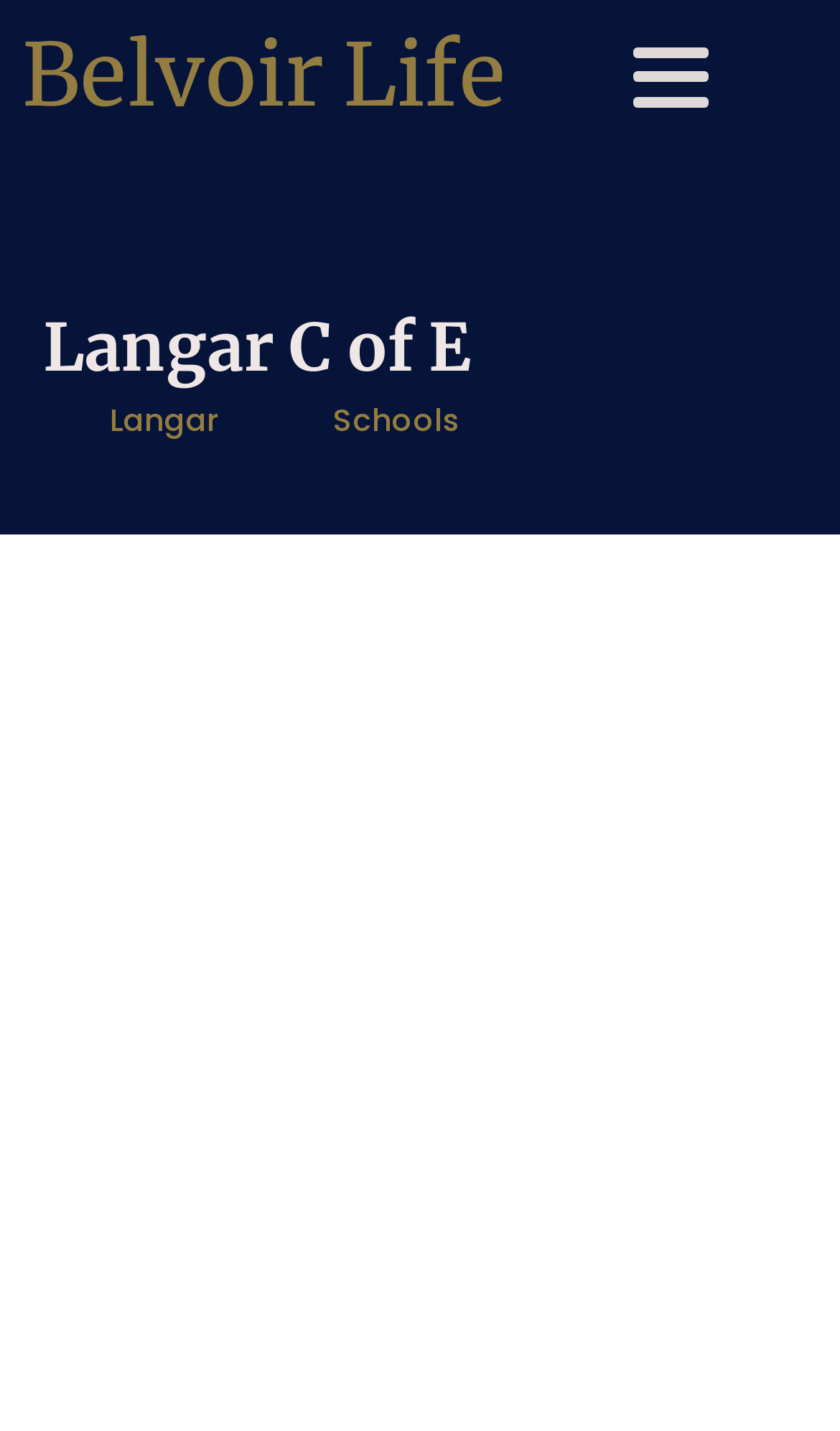Construct a comprehensive description capturing every detail on the webpage.

The webpage is about Langar C of E, with a prominent link to Belvoir Life at the top left corner. On the top right corner, there is a small image accompanied by a link. 

Below the top section, the main content area begins, taking up most of the page. The heading "Langar C of E" is centered near the top of this section. 

Under the heading, there are three sections arranged horizontally. The first section is labeled "Location" and features a small image. The second section is labeled "Business Type" and also features a small image. The third section contains a link to "Schools" and is accompanied by a small image on its right. 

There are no paragraphs or blocks of text on the page, but rather a collection of links, images, and labels that provide information about Langar C of E.